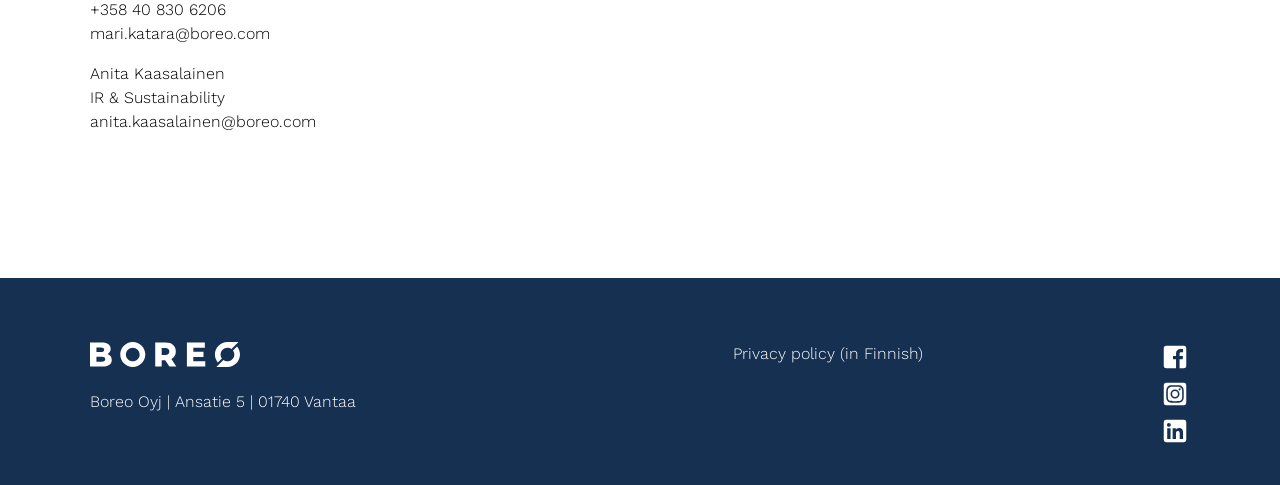Give a concise answer using only one word or phrase for this question:
What is the phone number on the webpage?

+358 40 830 6206